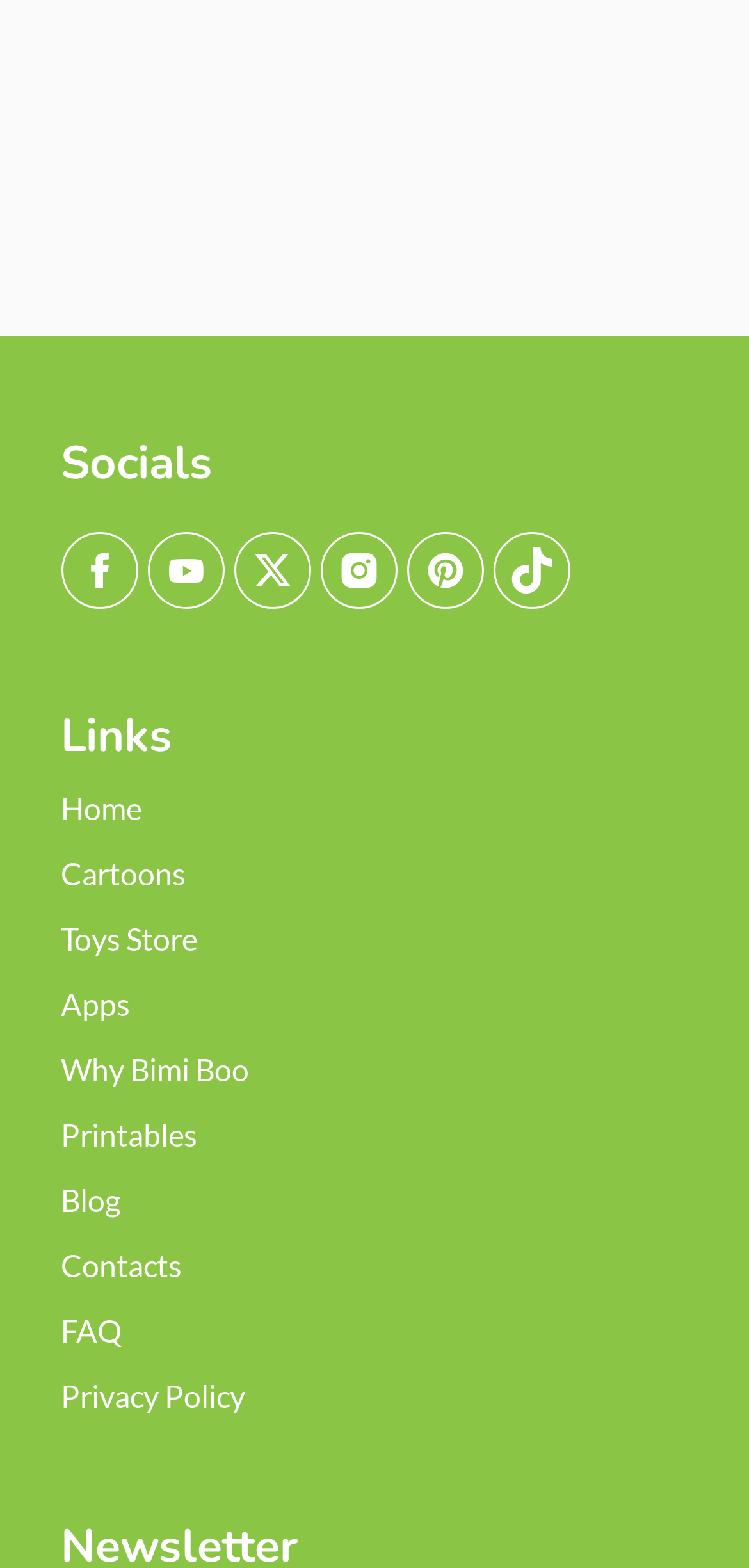Locate the bounding box coordinates of the clickable part needed for the task: "go to home page".

[0.081, 0.504, 0.188, 0.527]